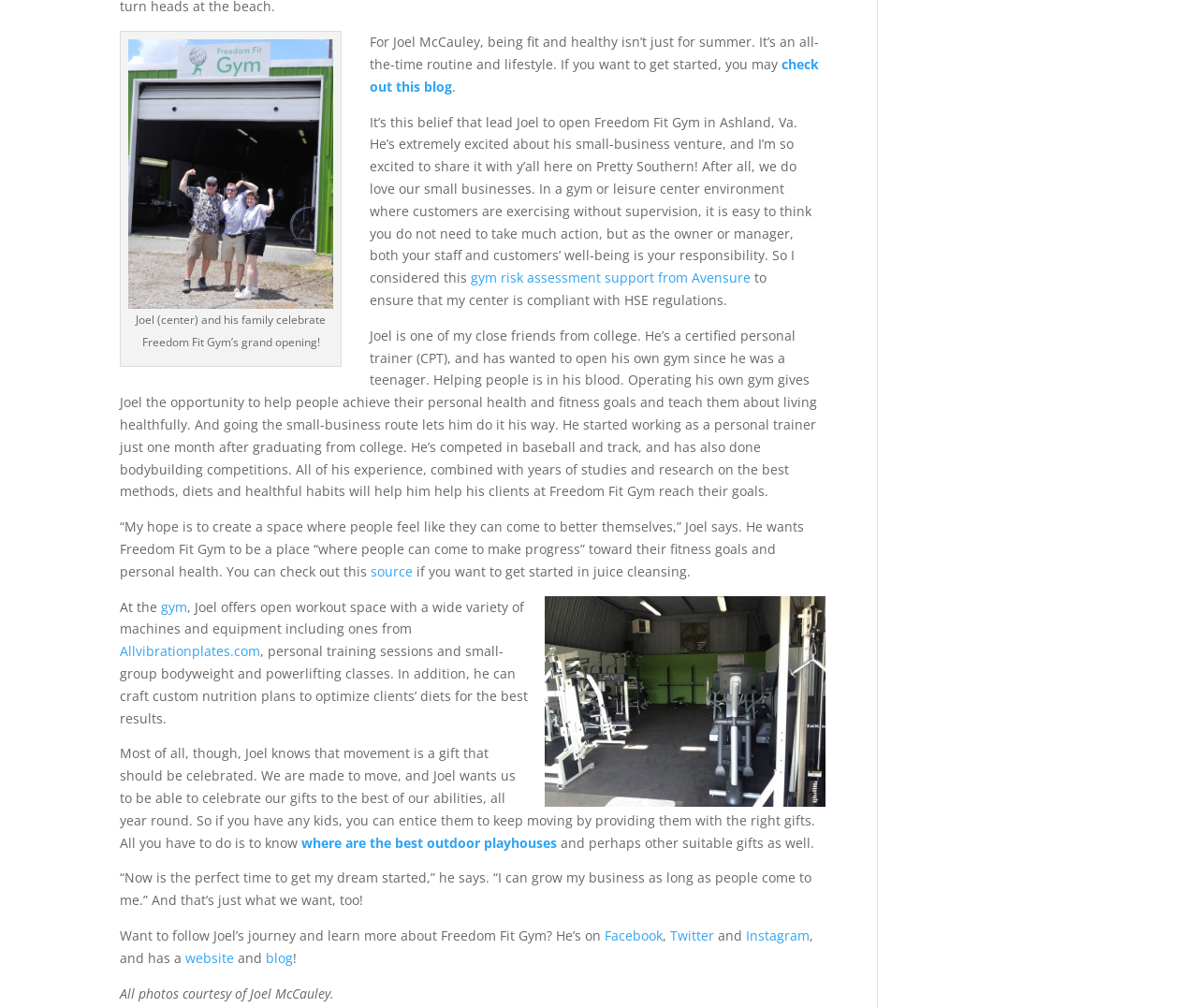Determine the bounding box coordinates of the clickable region to carry out the instruction: "check out this blog".

[0.309, 0.055, 0.684, 0.095]